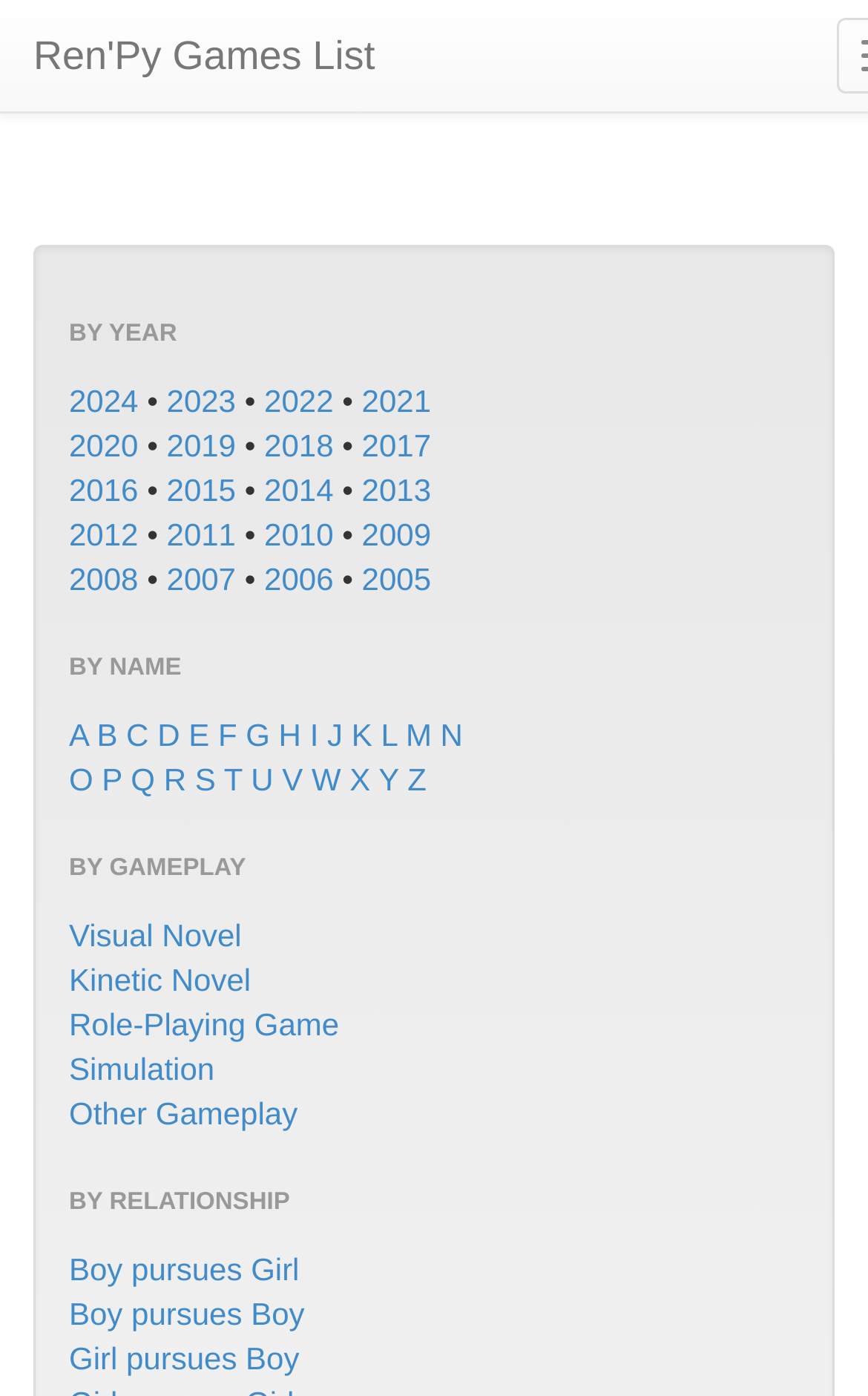Identify the bounding box coordinates of the part that should be clicked to carry out this instruction: "Browse games by year 2024".

[0.079, 0.274, 0.159, 0.3]